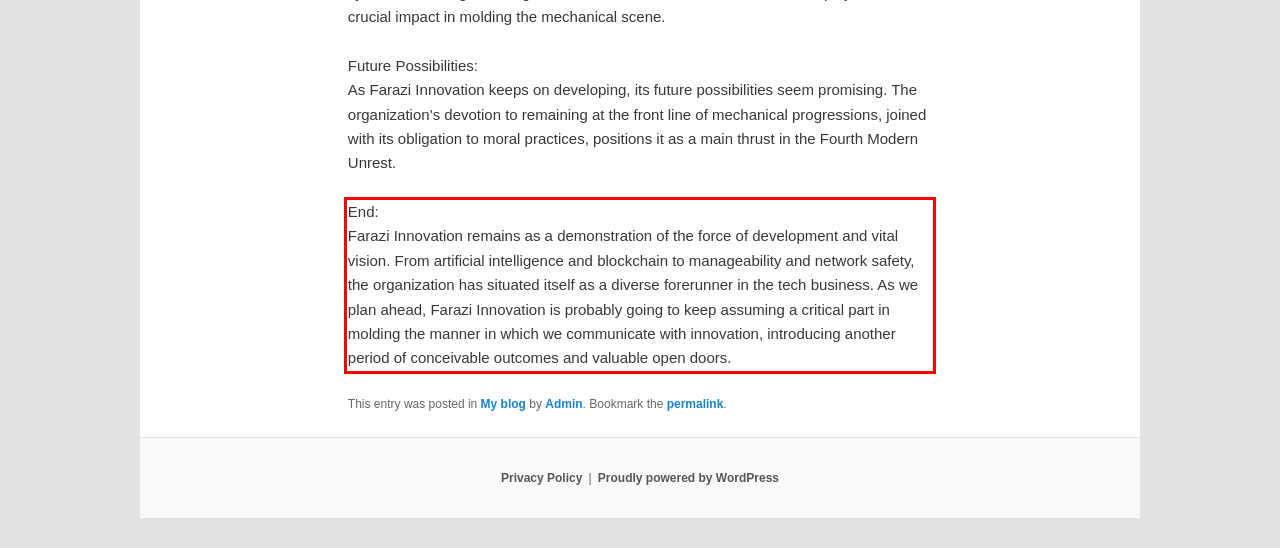You are presented with a webpage screenshot featuring a red bounding box. Perform OCR on the text inside the red bounding box and extract the content.

End: Farazi Innovation remains as a demonstration of the force of development and vital vision. From artificial intelligence and blockchain to manageability and network safety, the organization has situated itself as a diverse forerunner in the tech business. As we plan ahead, Farazi Innovation is probably going to keep assuming a critical part in molding the manner in which we communicate with innovation, introducing another period of conceivable outcomes and valuable open doors.